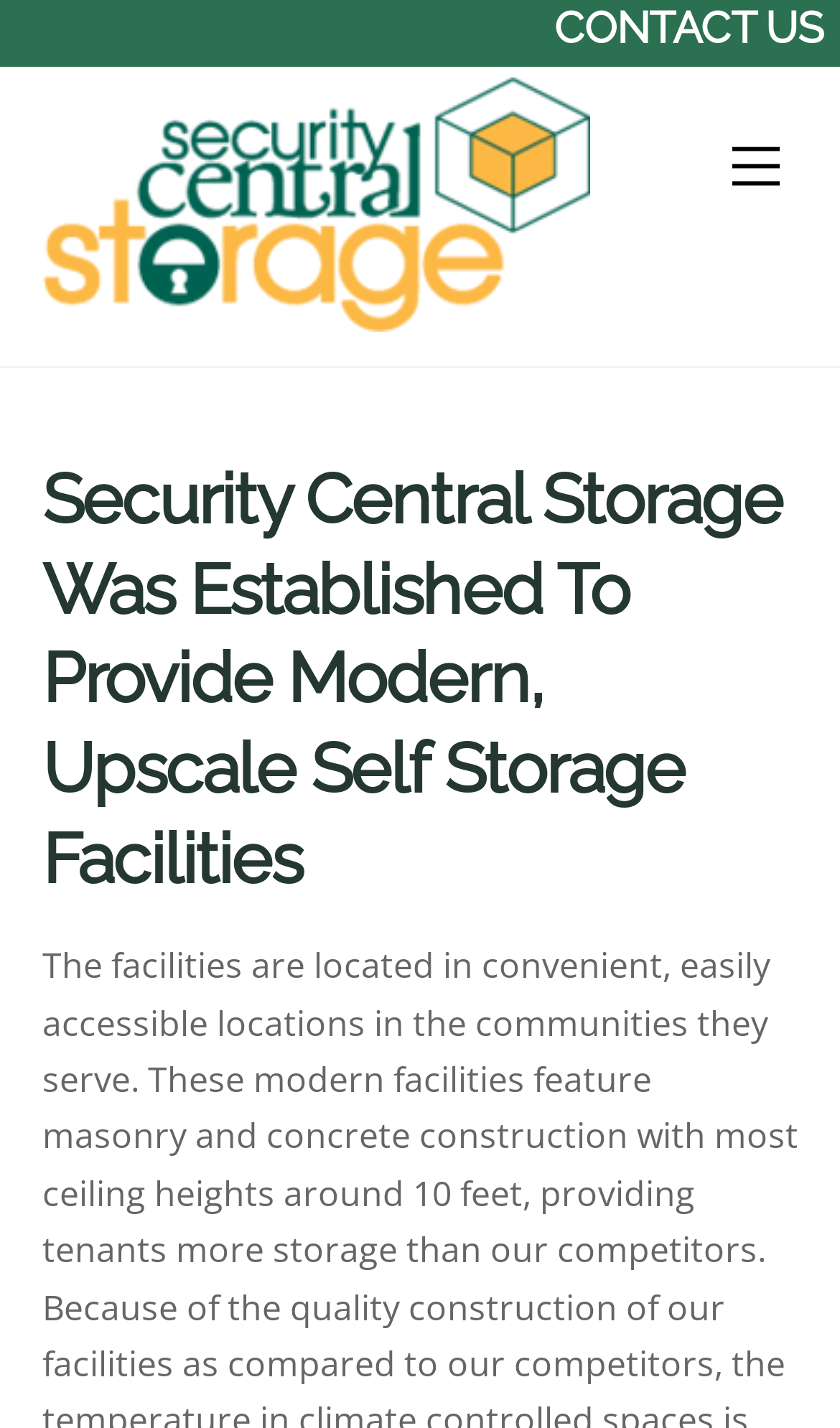Give the bounding box coordinates for the element described as: "title="Security Central Storage"".

[0.05, 0.198, 0.701, 0.24]